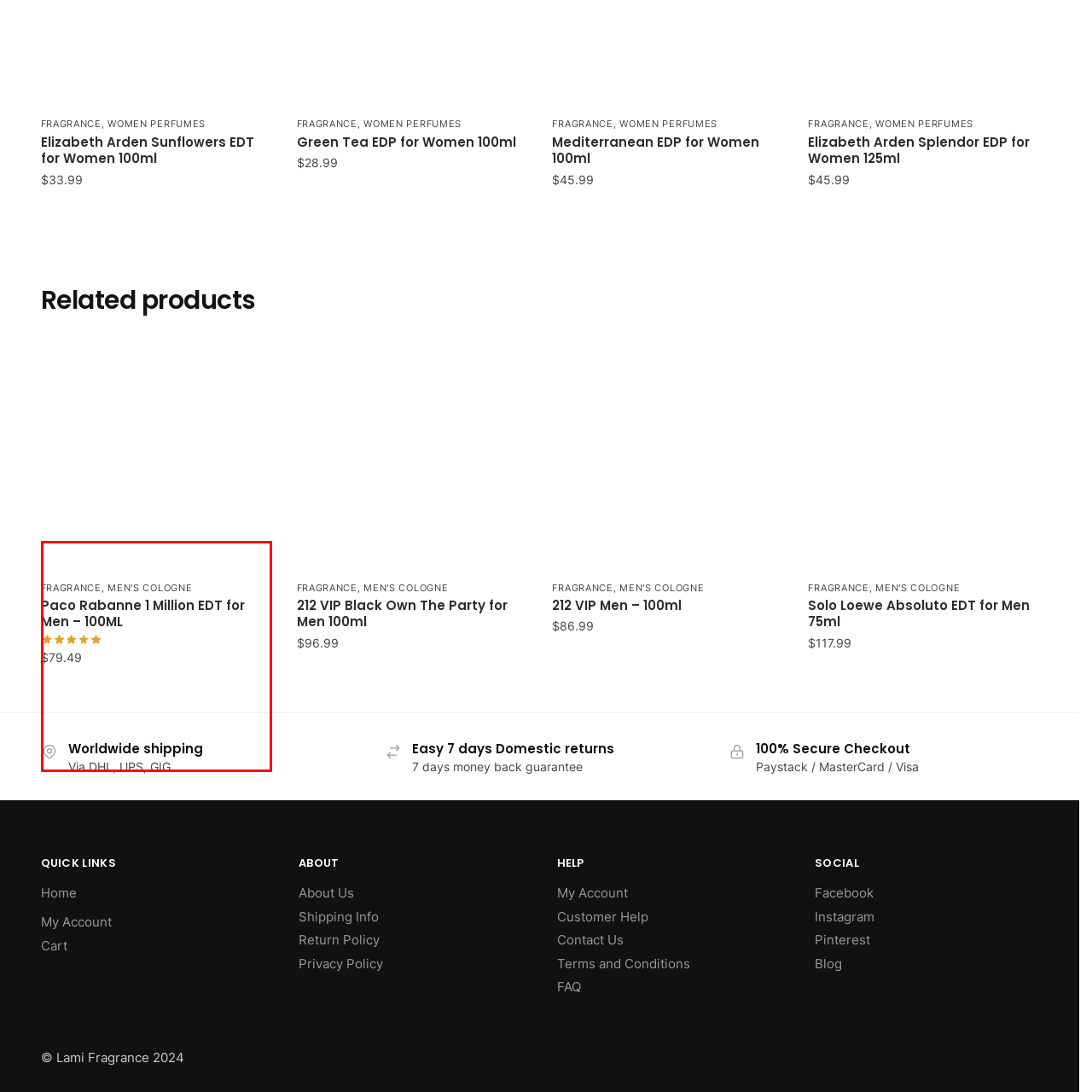Focus on the portion of the image highlighted in red and deliver a detailed explanation for the following question: How much does the product cost?

The price of the product can be found in the product description, which clearly states that the Paco Rabanne 1 Million EDT for Men – 100ML is priced at $79.49.